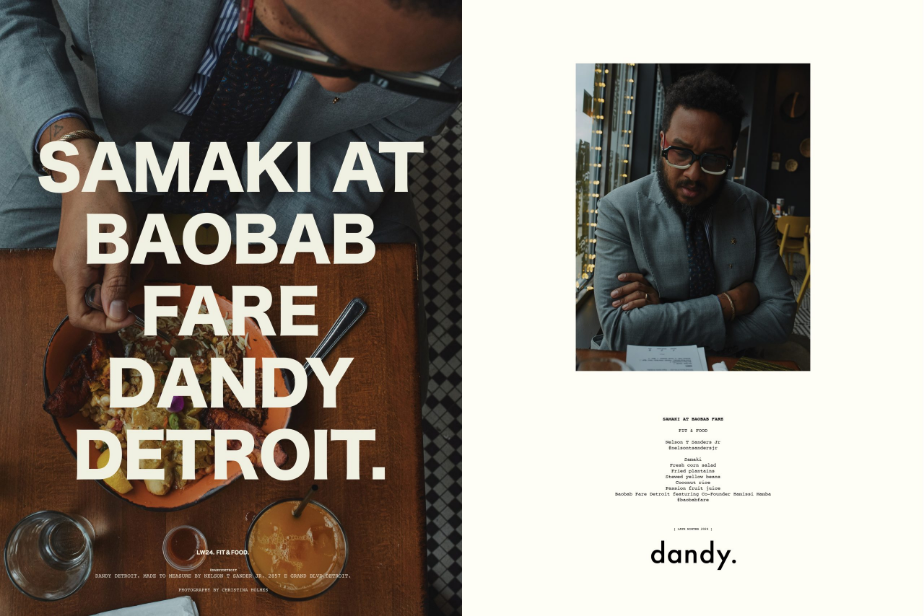What is the individual on the right side of the image doing? Observe the screenshot and provide a one-word or short phrase answer.

Looking thoughtfully at the camera